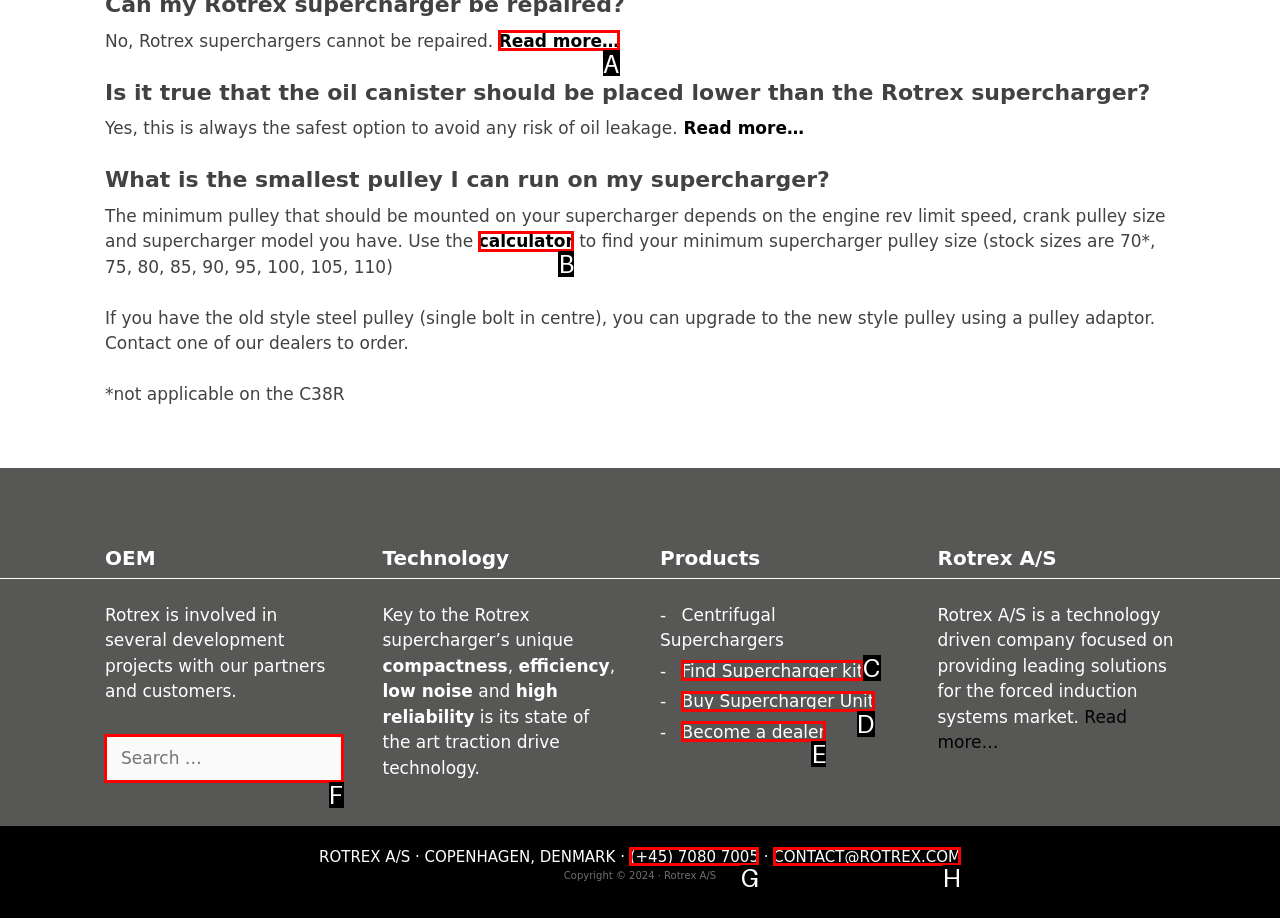Determine which element should be clicked for this task: Search for supercharger kits
Answer with the letter of the selected option.

F